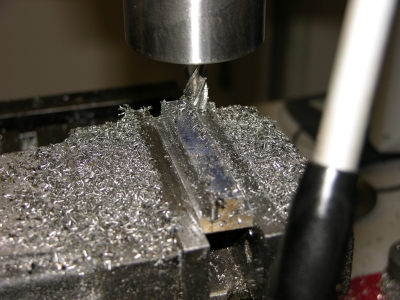What is scattered around the work area?
Craft a detailed and extensive response to the question.

The caption describes the work area as being strewn with fine metal shavings, indicating active material removal as the machine processes the metal.